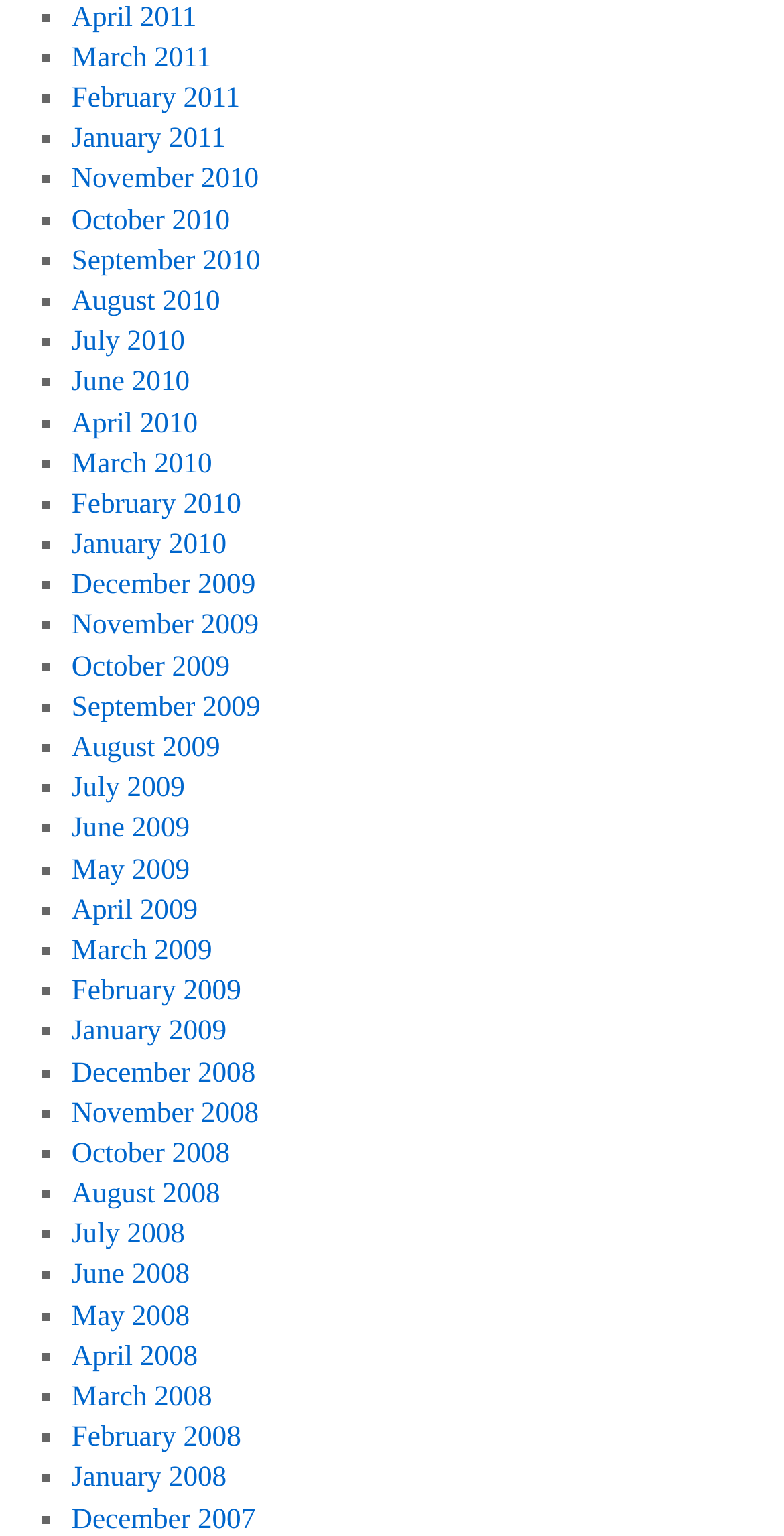Please find the bounding box coordinates of the element that you should click to achieve the following instruction: "View December 2007". The coordinates should be presented as four float numbers between 0 and 1: [left, top, right, bottom].

[0.091, 0.978, 0.326, 0.999]